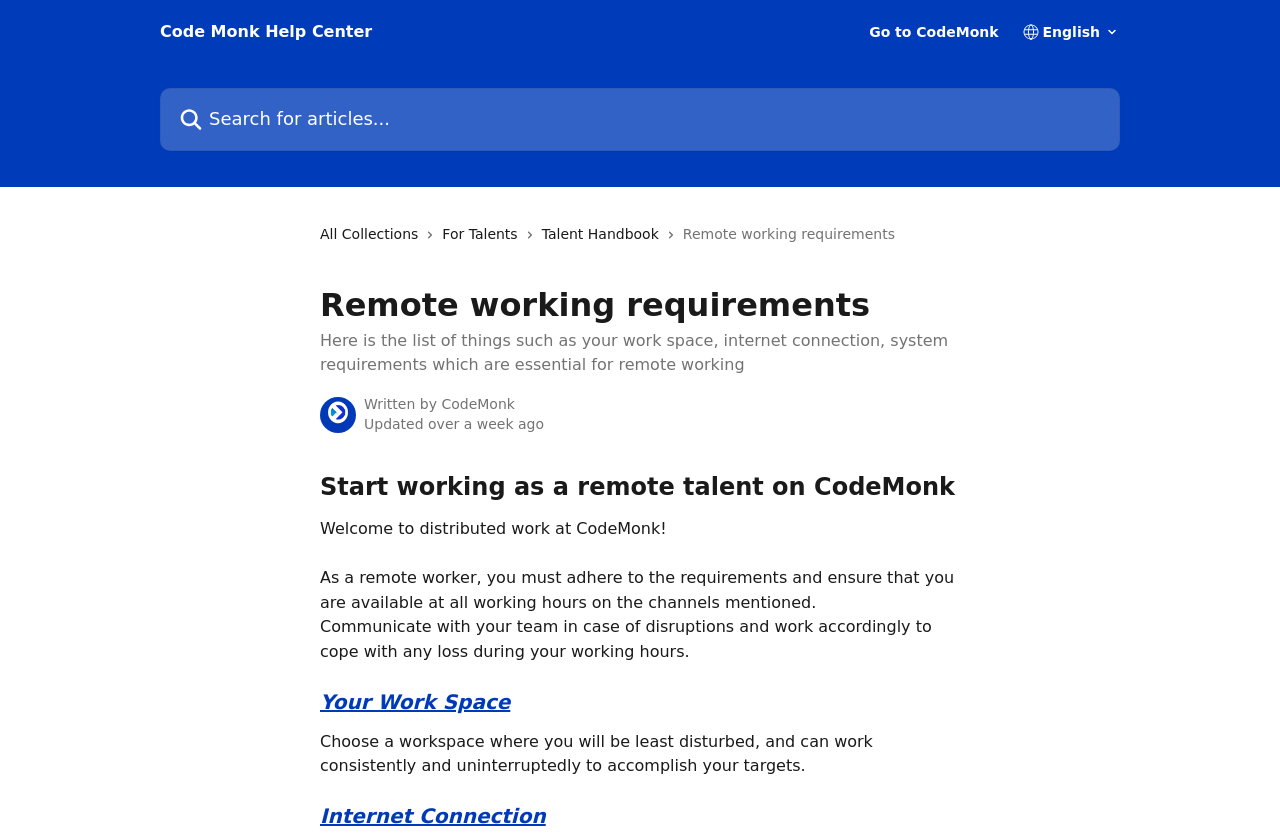Bounding box coordinates are specified in the format (top-left x, top-left y, bottom-right x, bottom-right y). All values are floating point numbers bounded between 0 and 1. Please provide the bounding box coordinate of the region this sentence describes: For Talents

[0.346, 0.267, 0.411, 0.293]